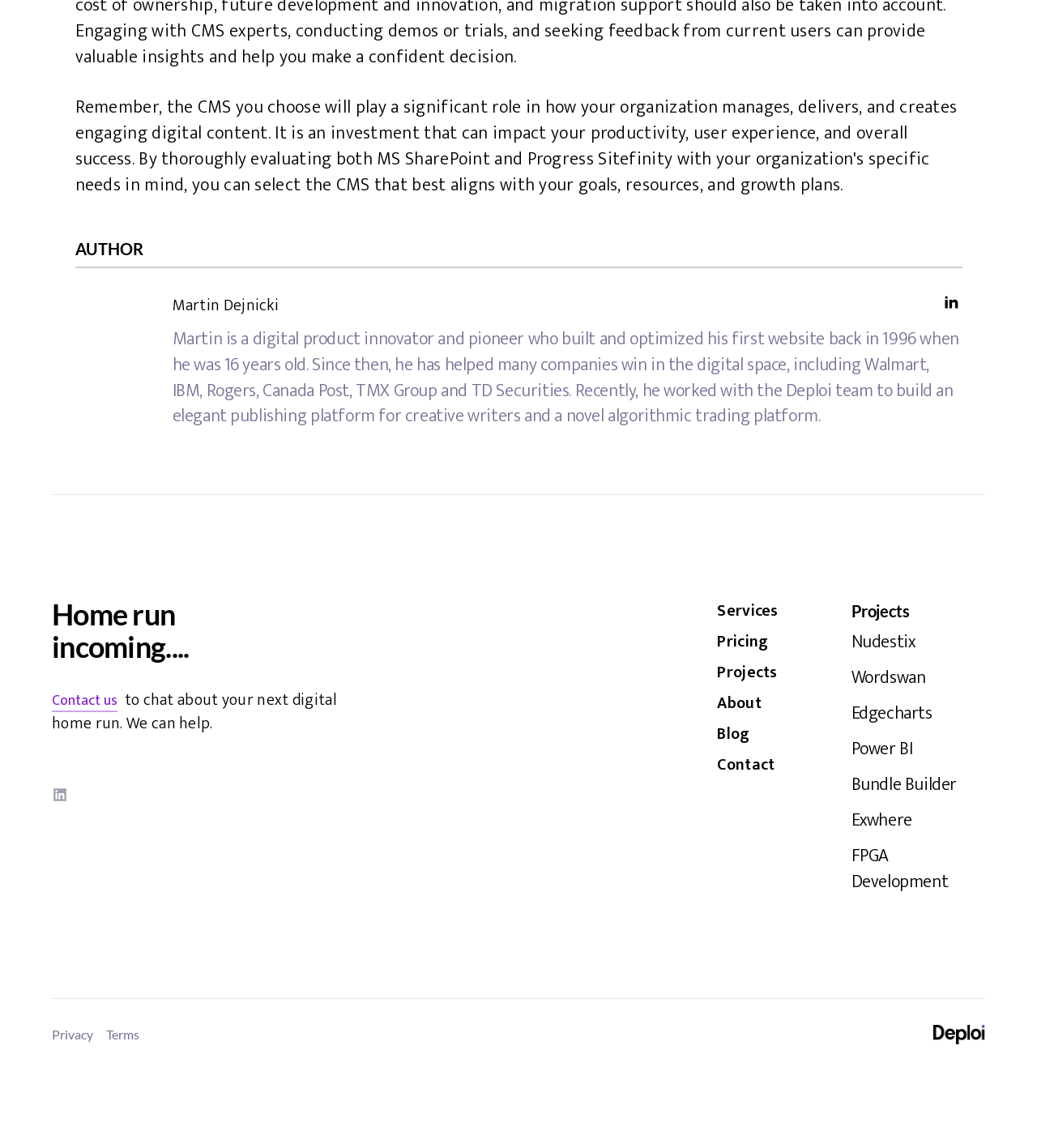Please determine the bounding box coordinates of the clickable area required to carry out the following instruction: "View Martin's LinkedIn profile". The coordinates must be four float numbers between 0 and 1, represented as [left, top, right, bottom].

[0.906, 0.256, 0.928, 0.284]